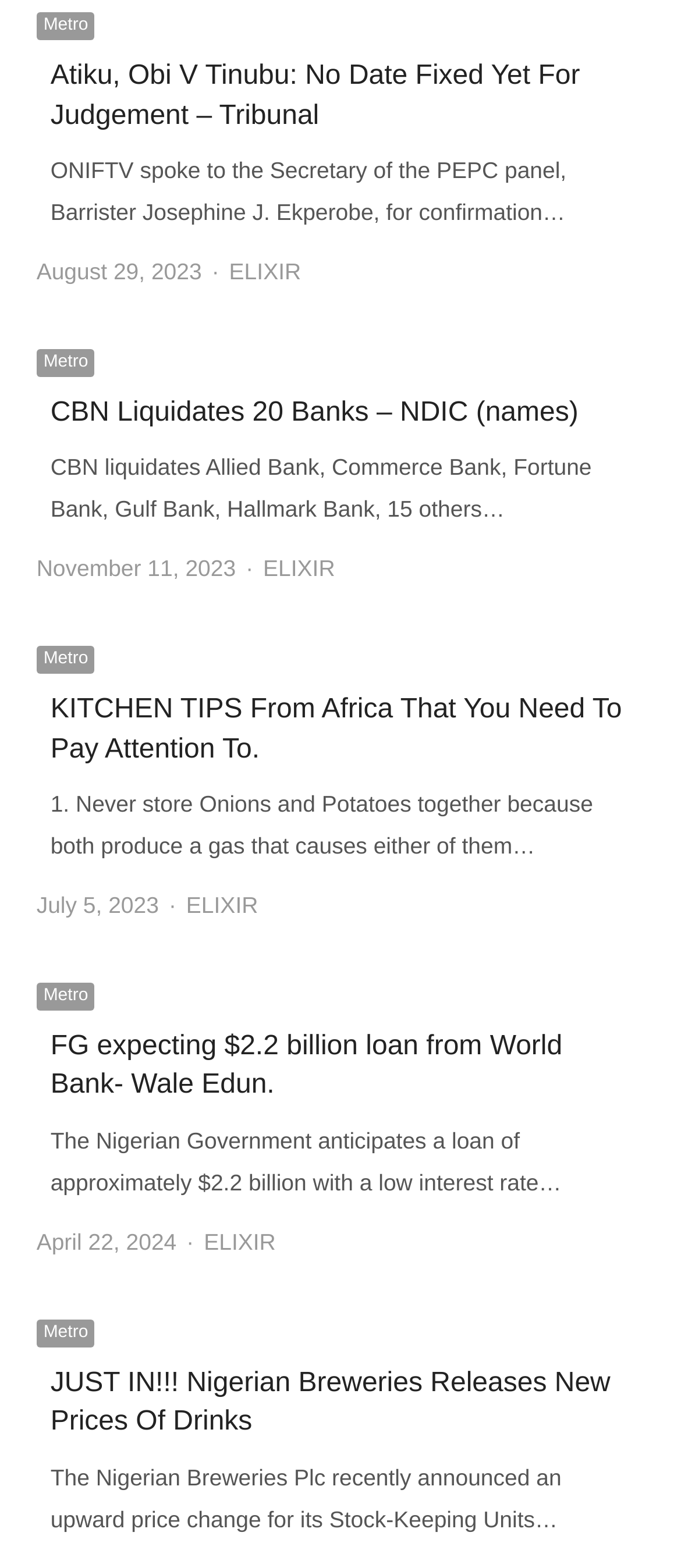Refer to the image and offer a detailed explanation in response to the question: Who is expecting a loan from the World Bank?

I found the answer by looking at the heading element within the fourth article element. The heading element has a text 'FG expecting $2.2 billion loan from World Bank- Wale Edun.' which suggests that FG is expecting a loan from the World Bank.